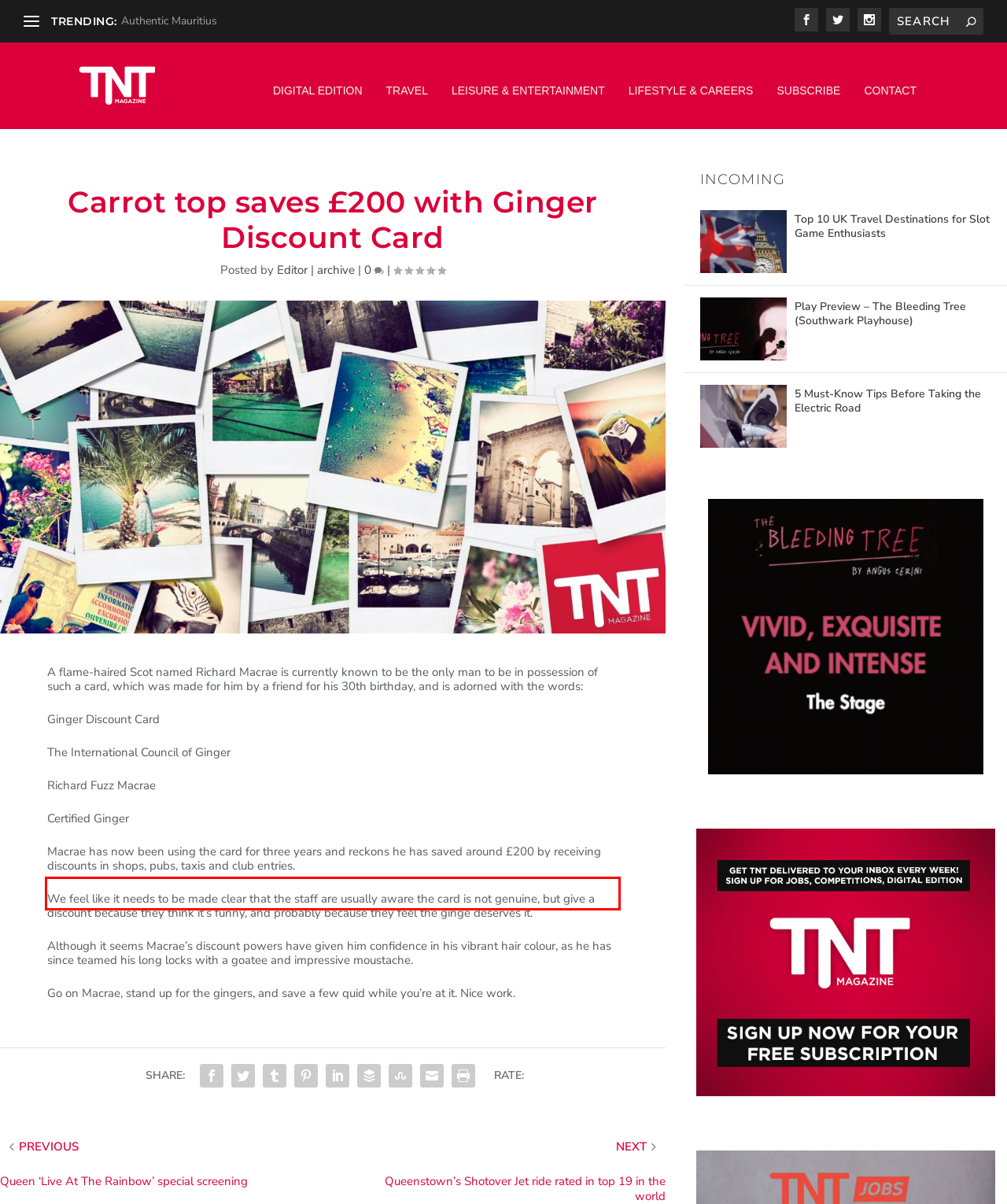Review the webpage screenshot provided, and perform OCR to extract the text from the red bounding box.

We feel like it needs to be made clear that the staff are usually aware the card is not genuine, but give a discount because they think it’s funny, and probably because they feel the ginge deserves it.